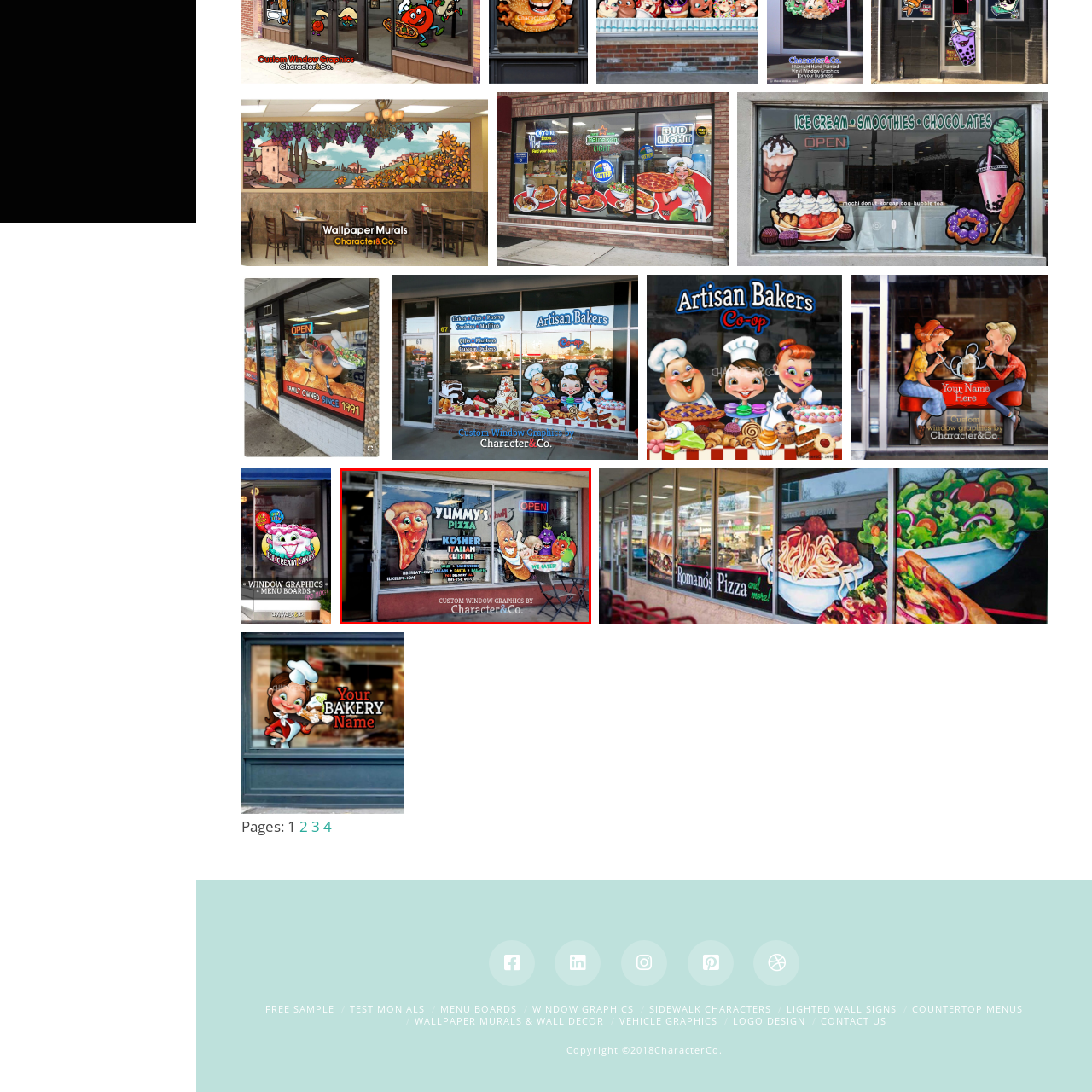Explain in detail the content of the image enclosed by the red outline.

The image showcases a vibrant storefront window display for "Yummy's Pizza," featuring eye-catching custom graphics designed by Character&Co. The window prominently features a cartoonish slice of pizza with a playful grin, emphasizing the fun atmosphere of the establishment. Above the pizza graphic, the name "YUMMY'S PIZZA" is displayed in bold, inviting letters, accompanied by the tagline "KOSHER ITALIAN CUISINE." 

To the right, there's a colorful character resembling a sub sandwich, flanked by various lively vegetables, likely representing the menu's fresh ingredients. The display also features an "OPEN" sign, signaling that the restaurant is ready to serve customers. The overall design is lively and appealing, aiming to attract an array of customers with its whimsical artistic style and clear branding. This captivating window graphic clearly communicates the essence of the restaurant while inviting passersby to explore its offerings.